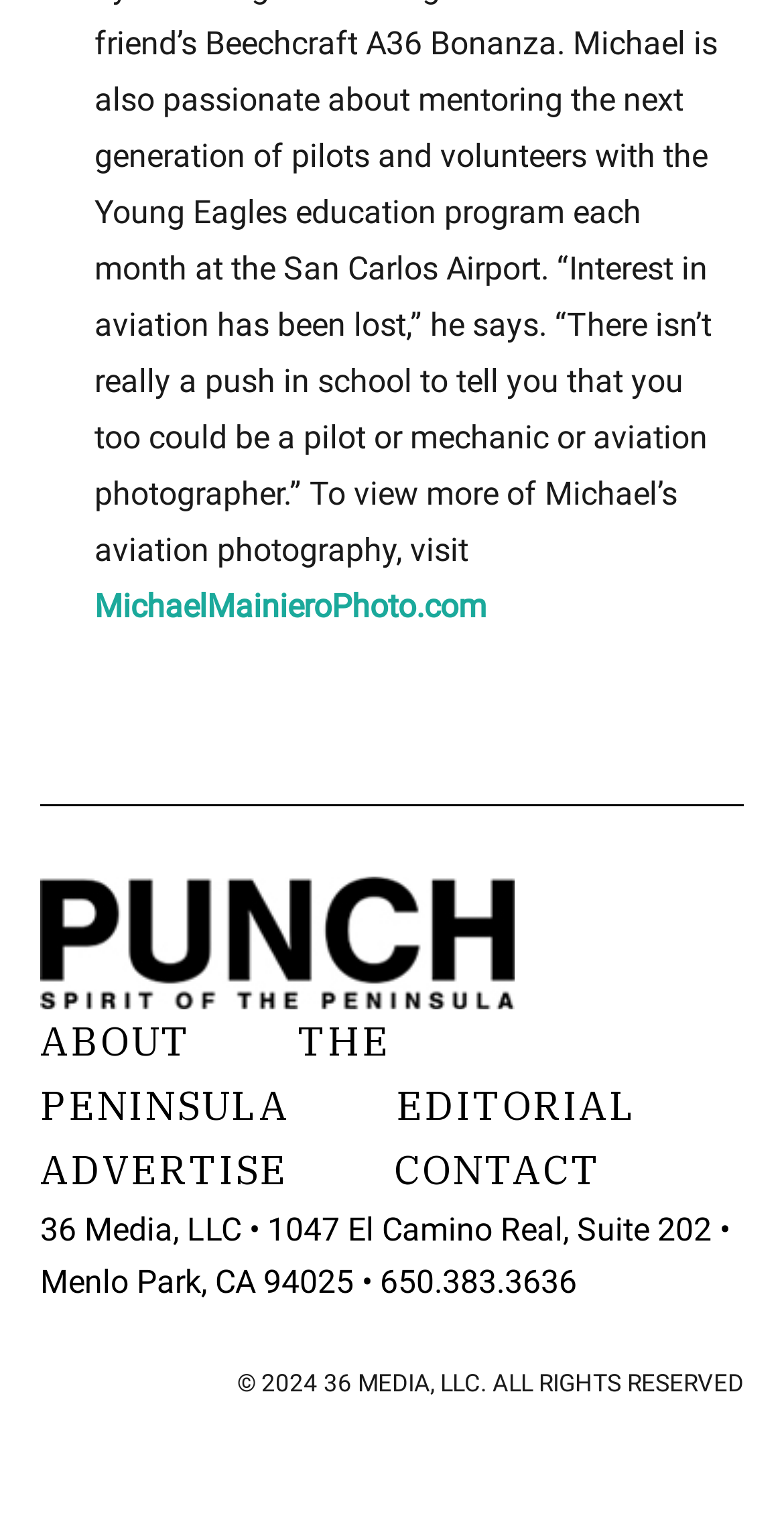What is the phone number of 36 Media, LLC?
Based on the visual, give a brief answer using one word or a short phrase.

650.383.3636